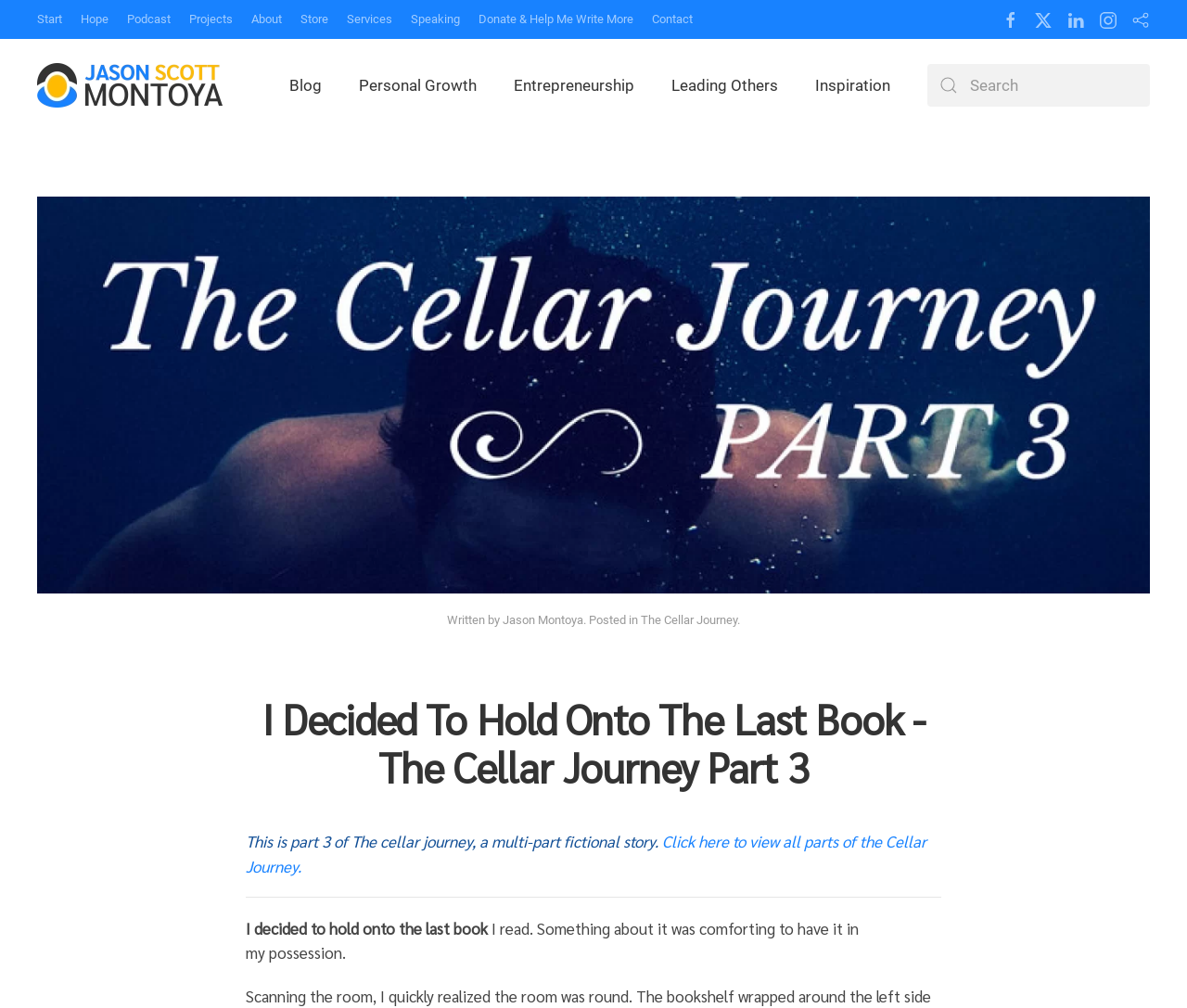Given the element description, predict the bounding box coordinates in the format (top-left x, top-left y, bottom-right x, bottom-right y). Make sure all values are between 0 and 1. Here is the element description: The Cellar Journey

[0.54, 0.608, 0.621, 0.622]